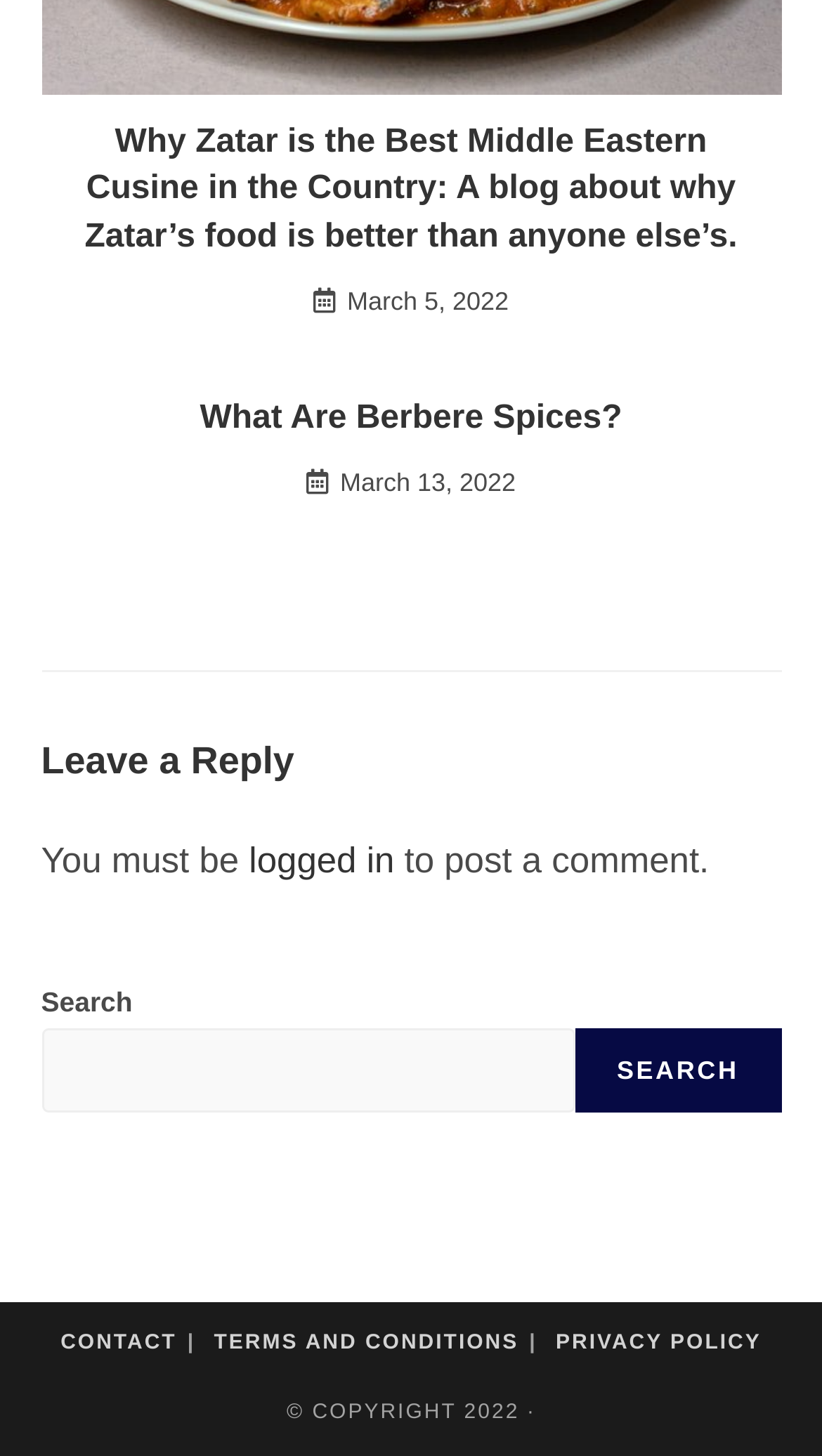Based on the image, provide a detailed and complete answer to the question: 
What is the copyright year of the website?

I found the copyright year by looking at the StaticText element at the bottom of the webpage, which says '© COPYRIGHT 2022 ·'.